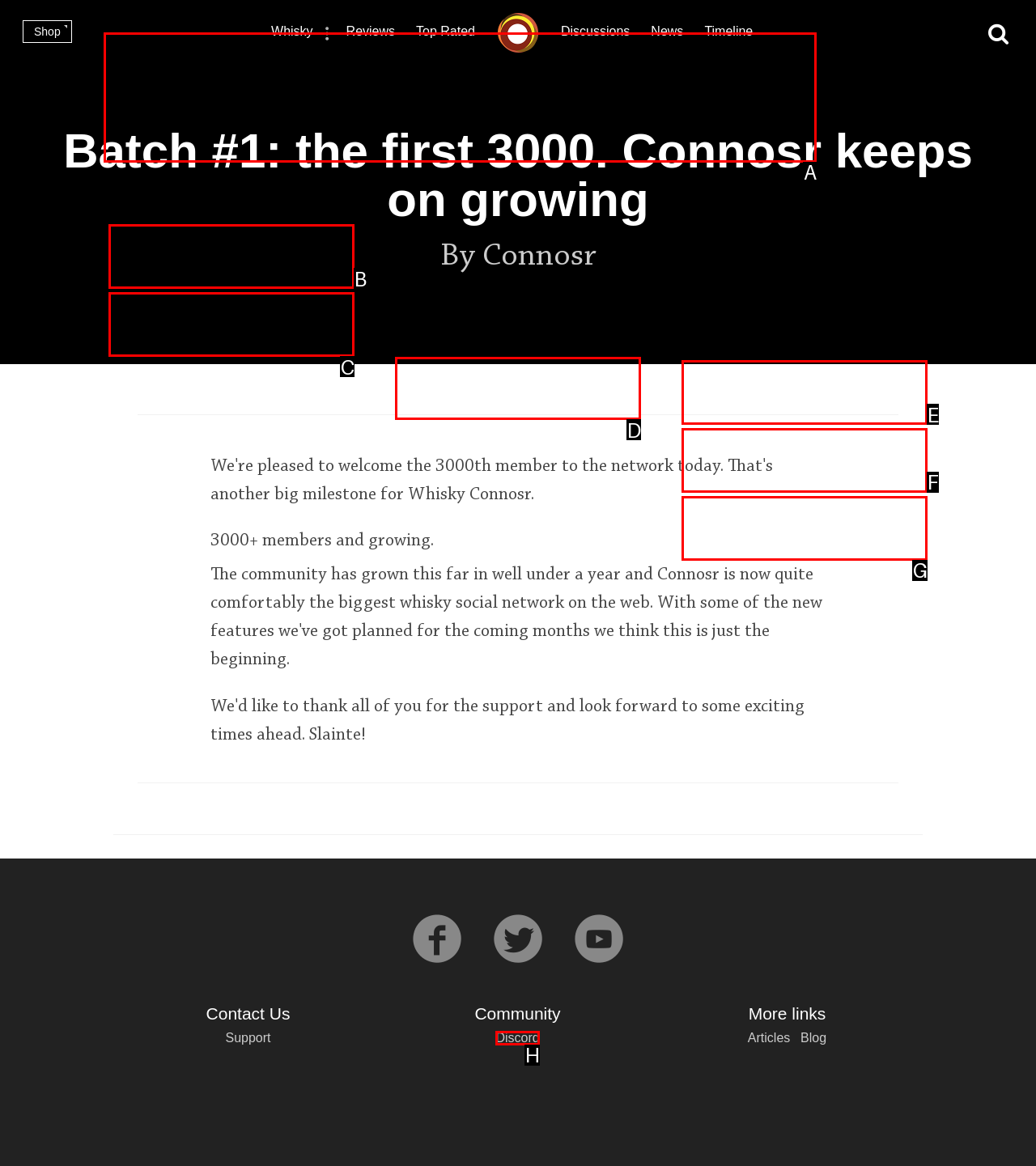Point out the option that needs to be clicked to fulfill the following instruction: Search for whisky
Answer with the letter of the appropriate choice from the listed options.

A